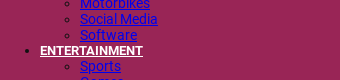How many subcategories are listed under 'ENTERTAINMENT'?
Using the image, answer in one word or phrase.

Four